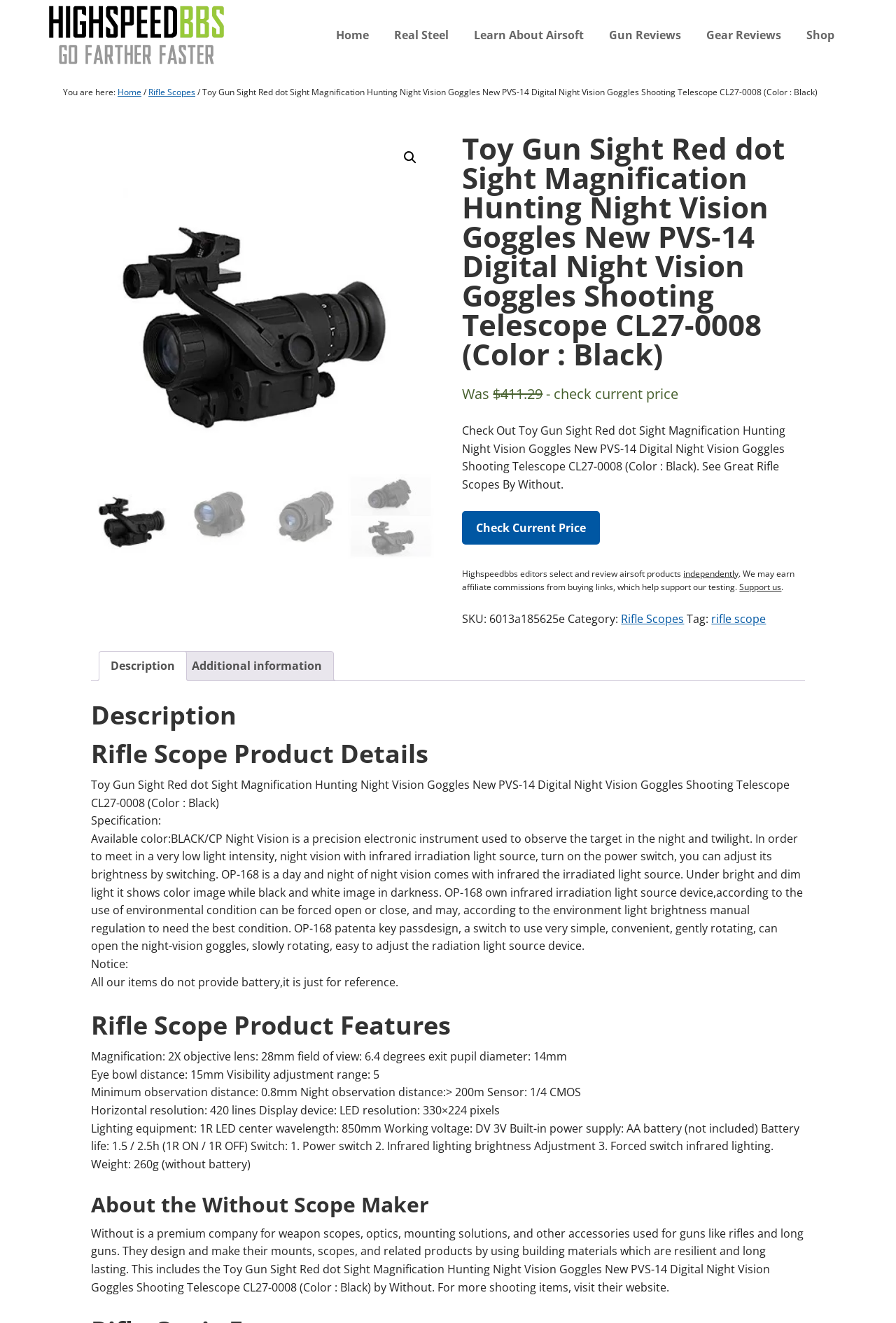Locate the primary headline on the webpage and provide its text.

Toy Gun Sight Red dot Sight Magnification Hunting Night Vision Goggles New PVS-14 Digital Night Vision Goggles Shooting Telescope CL27-0008 (Color : Black)